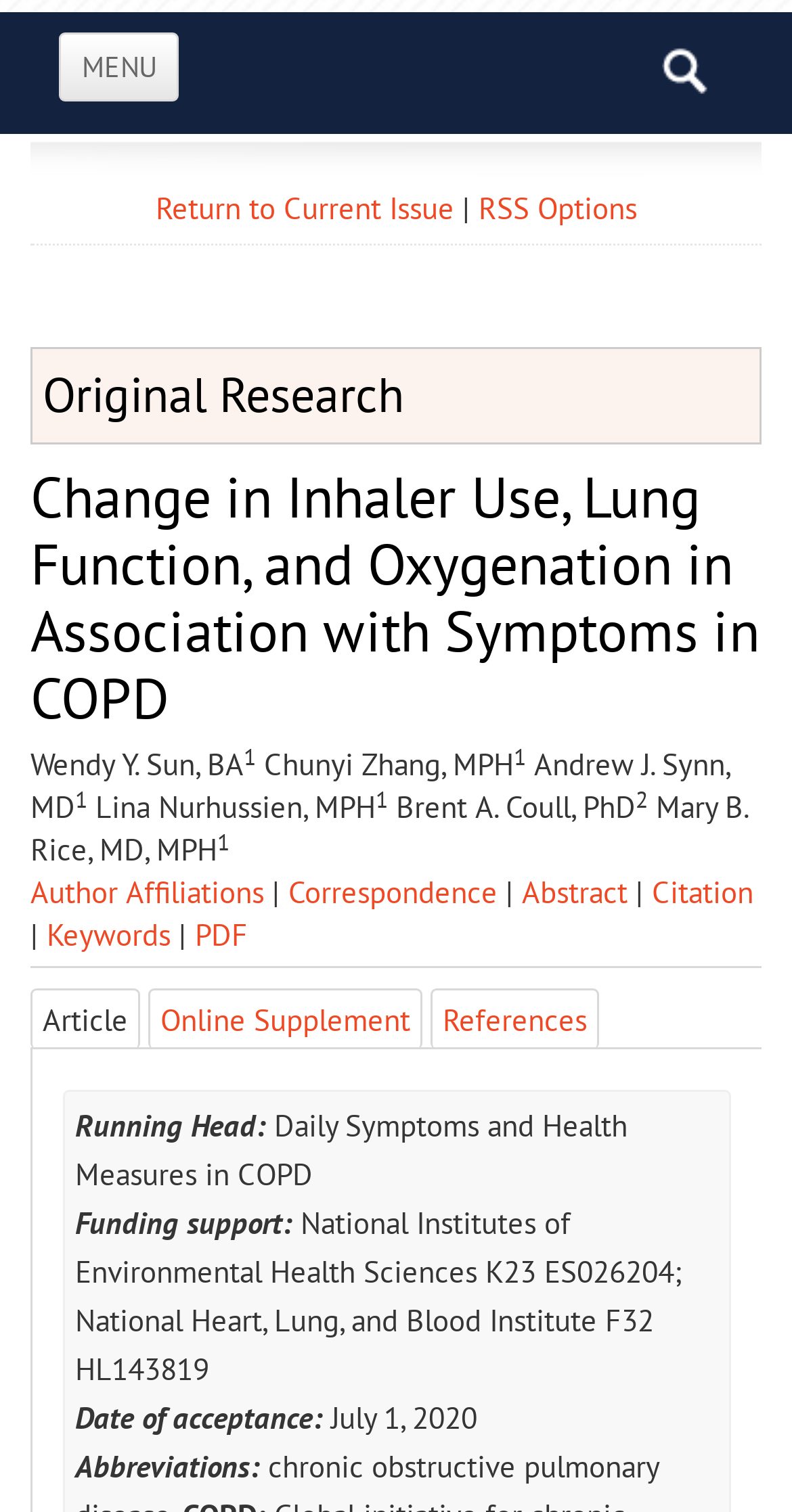Using the element description Author Affiliations |, predict the bounding box coordinates for the UI element. Provide the coordinates in (top-left x, top-left y, bottom-right x, bottom-right y) format with values ranging from 0 to 1.

[0.038, 0.577, 0.364, 0.603]